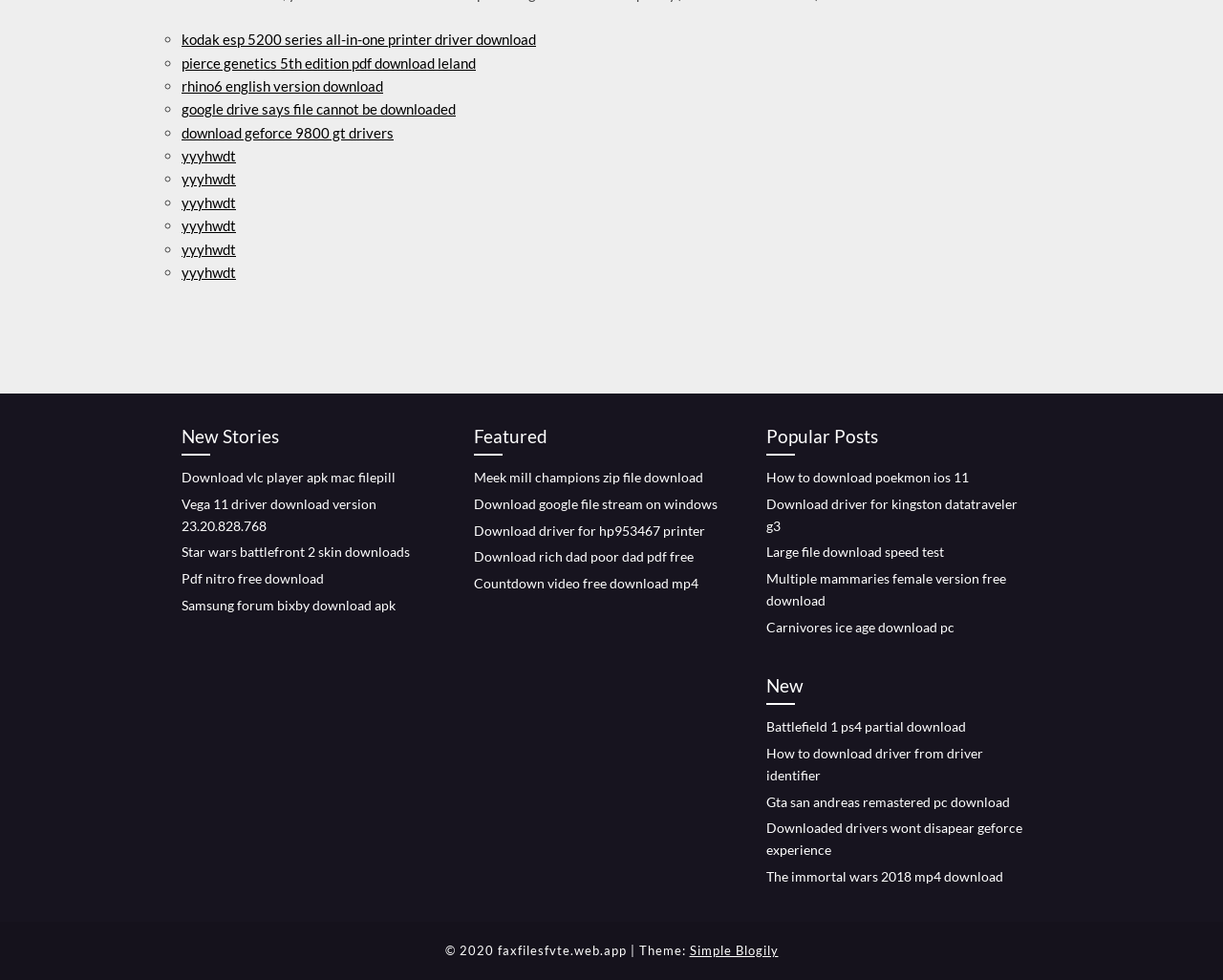Please identify the bounding box coordinates of the clickable area that will fulfill the following instruction: "Download google file stream on windows". The coordinates should be in the format of four float numbers between 0 and 1, i.e., [left, top, right, bottom].

[0.388, 0.506, 0.587, 0.522]